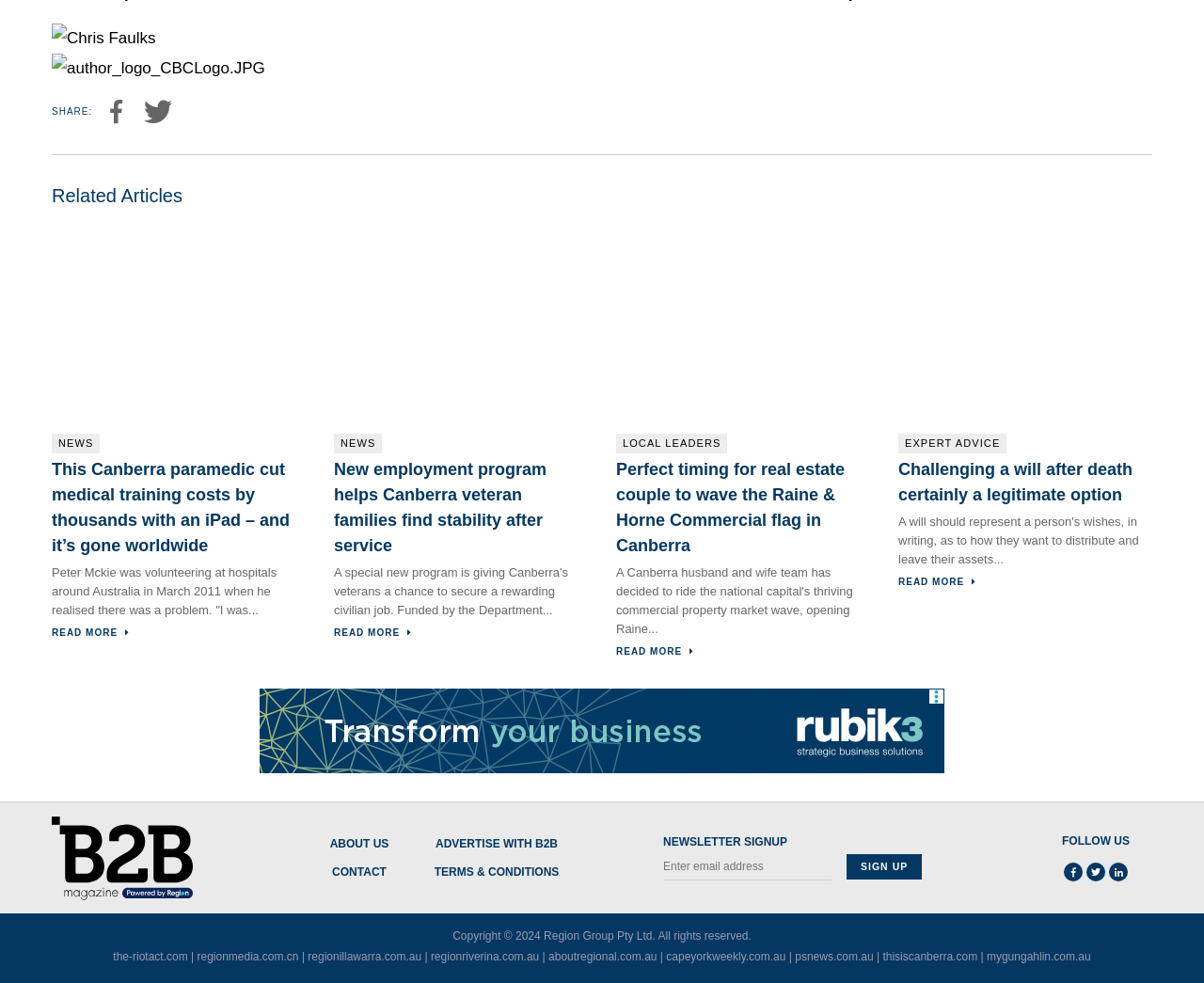Determine the bounding box coordinates of the UI element described by: "parent_node: ABOUT US title="B2B Magazine"".

[0.043, 0.831, 0.16, 0.915]